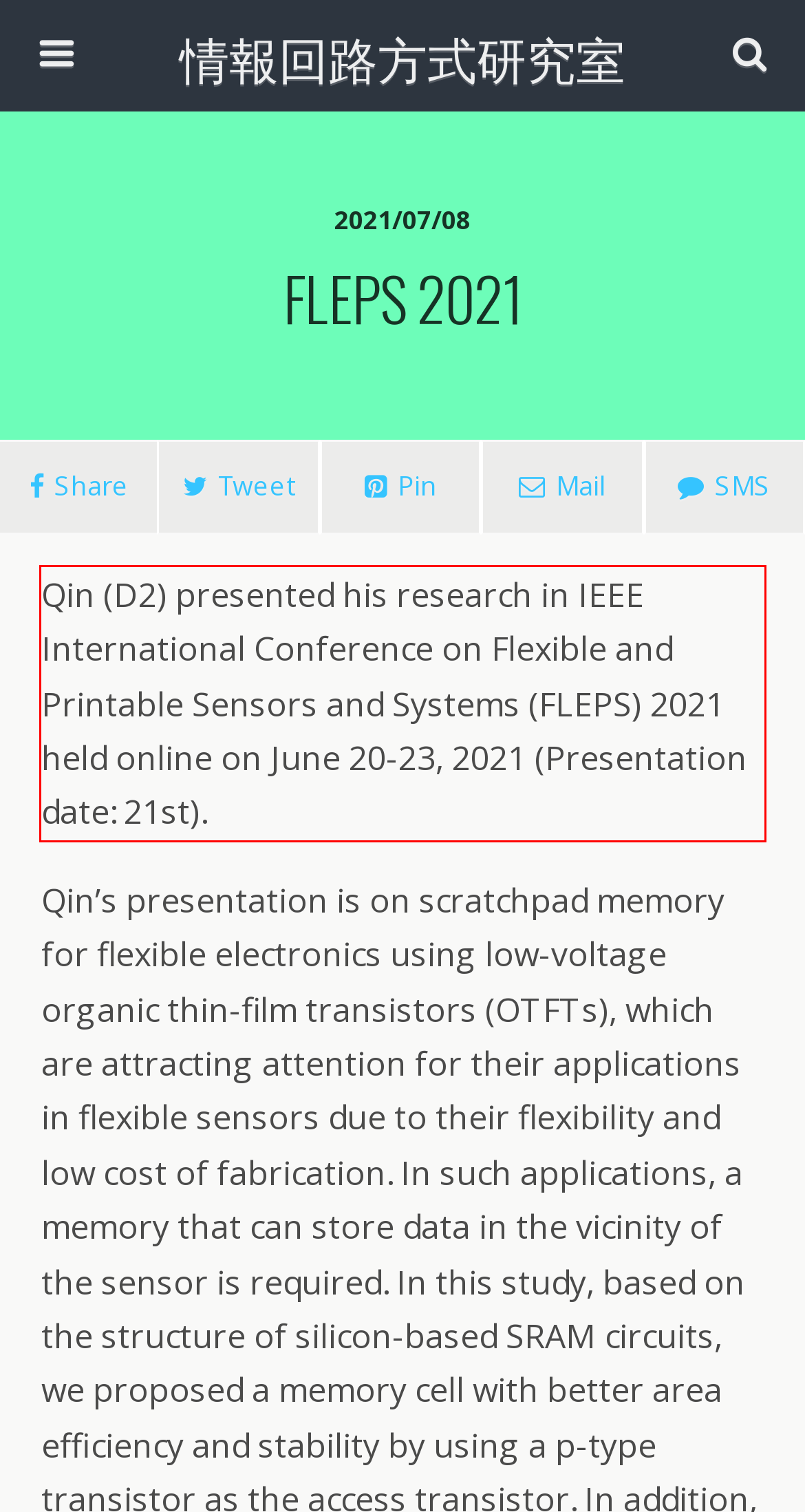Identify the text within the red bounding box on the webpage screenshot and generate the extracted text content.

Qin (D2) presented his research in IEEE International Conference on Flexible and Printable Sensors and Systems (FLEPS) 2021 held online on June 20-23, 2021 (Presentation date: 21st).